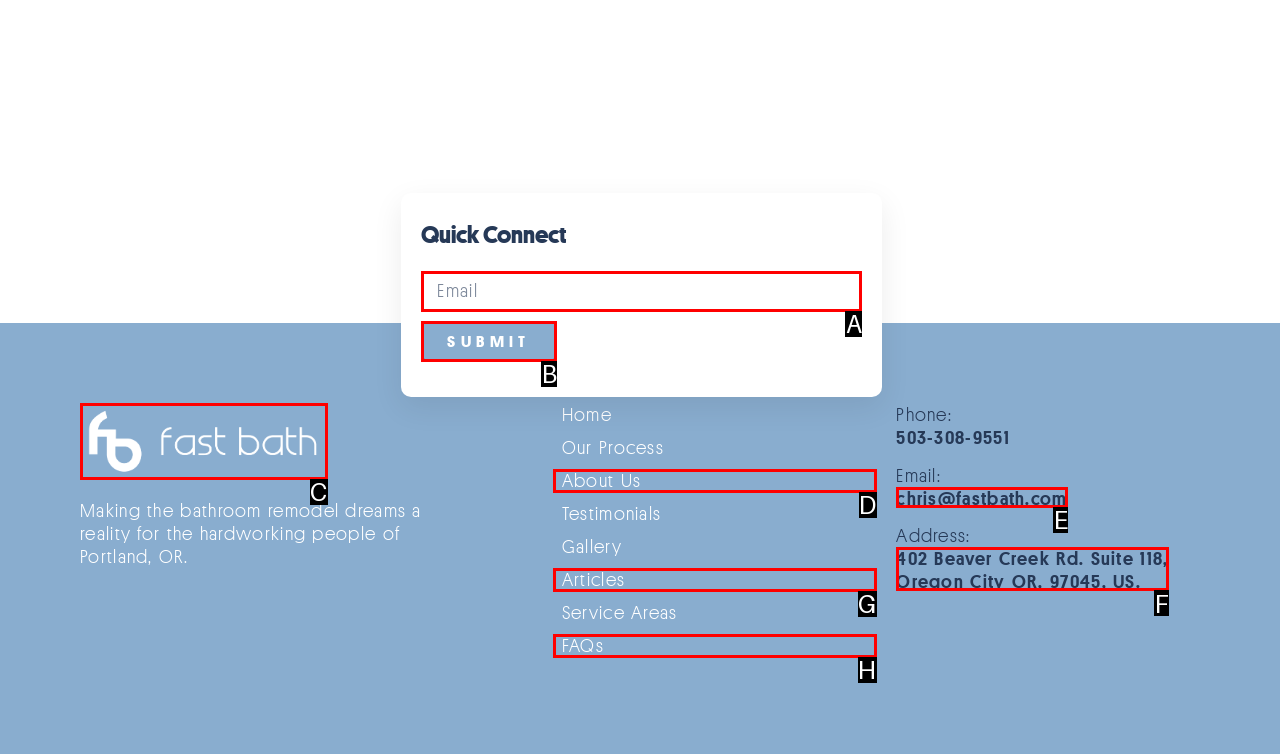Determine the letter of the element to click to accomplish this task: Send an email. Respond with the letter.

E